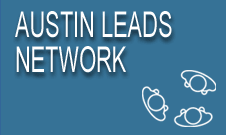What is the purpose of the Austin Leads Network?
Refer to the image and provide a one-word or short phrase answer.

business growth